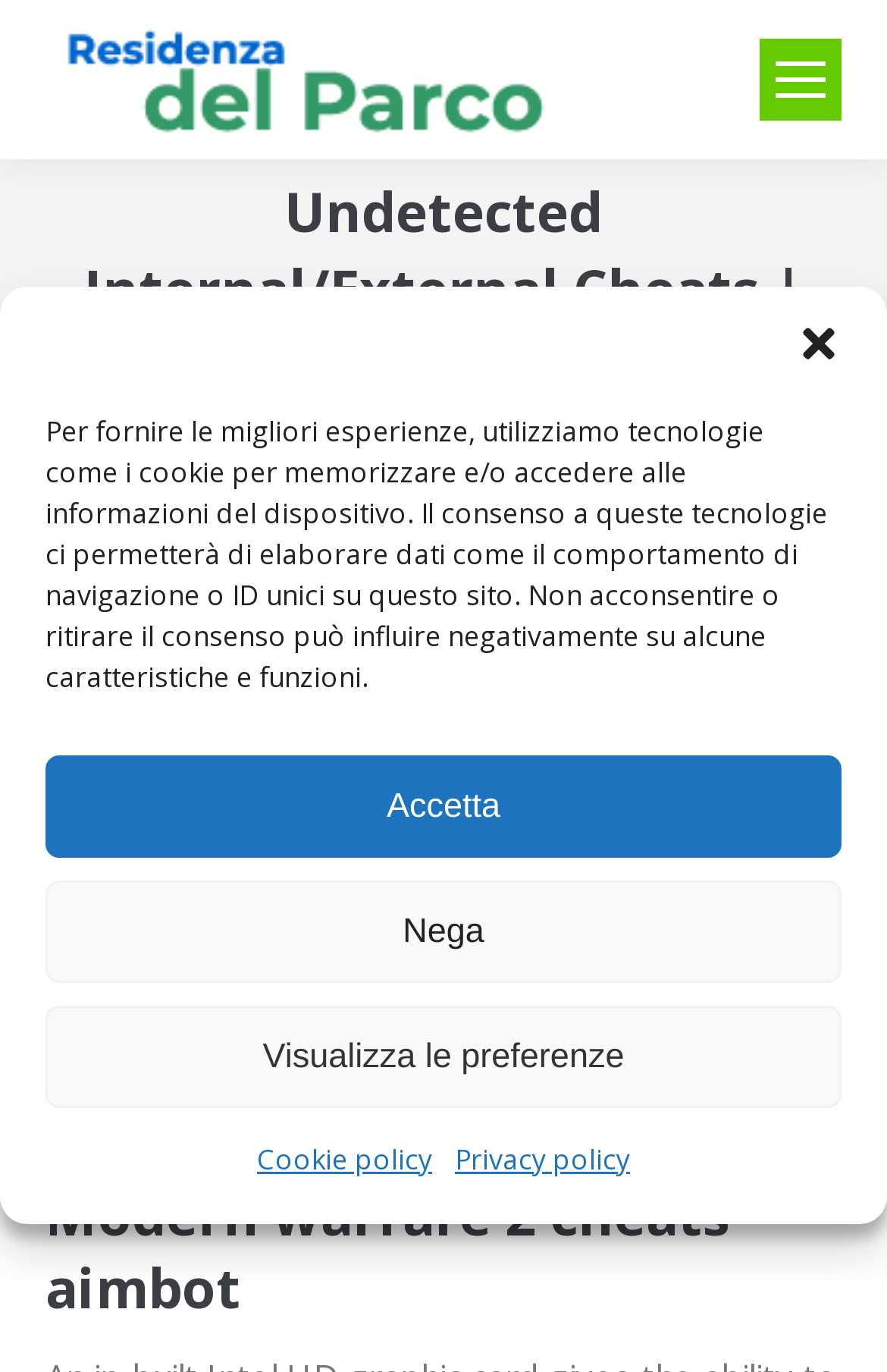Please locate the bounding box coordinates of the element's region that needs to be clicked to follow the instruction: "Click the close dialog button". The bounding box coordinates should be provided as four float numbers between 0 and 1, i.e., [left, top, right, bottom].

[0.897, 0.234, 0.949, 0.267]